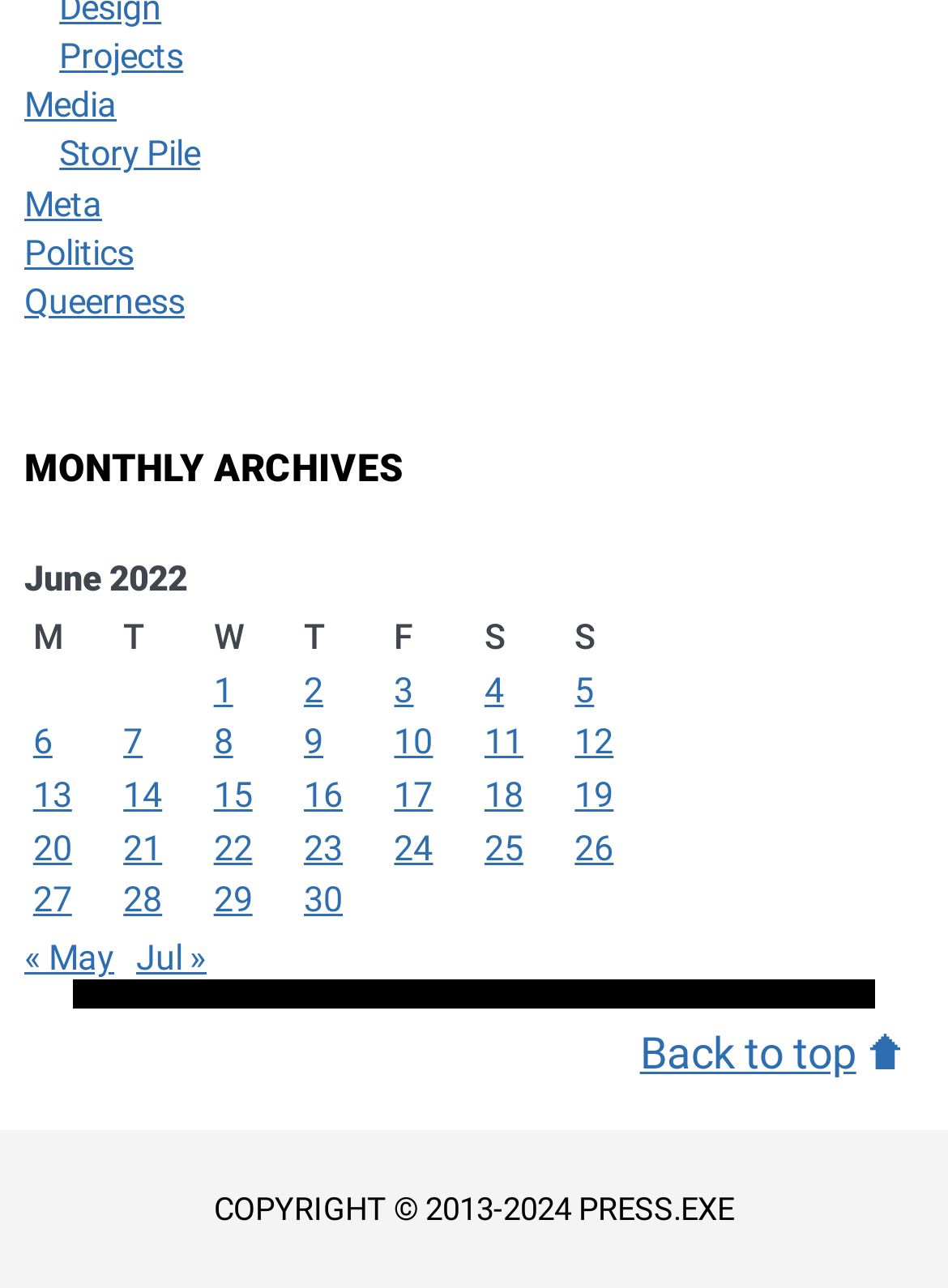Refer to the screenshot and answer the following question in detail:
What is the purpose of the table?

The purpose of the table can be inferred from its structure and content. The table displays a list of dates, with each date linking to a corresponding archive. This suggests that the table is used to display archives, allowing users to access and view past content.